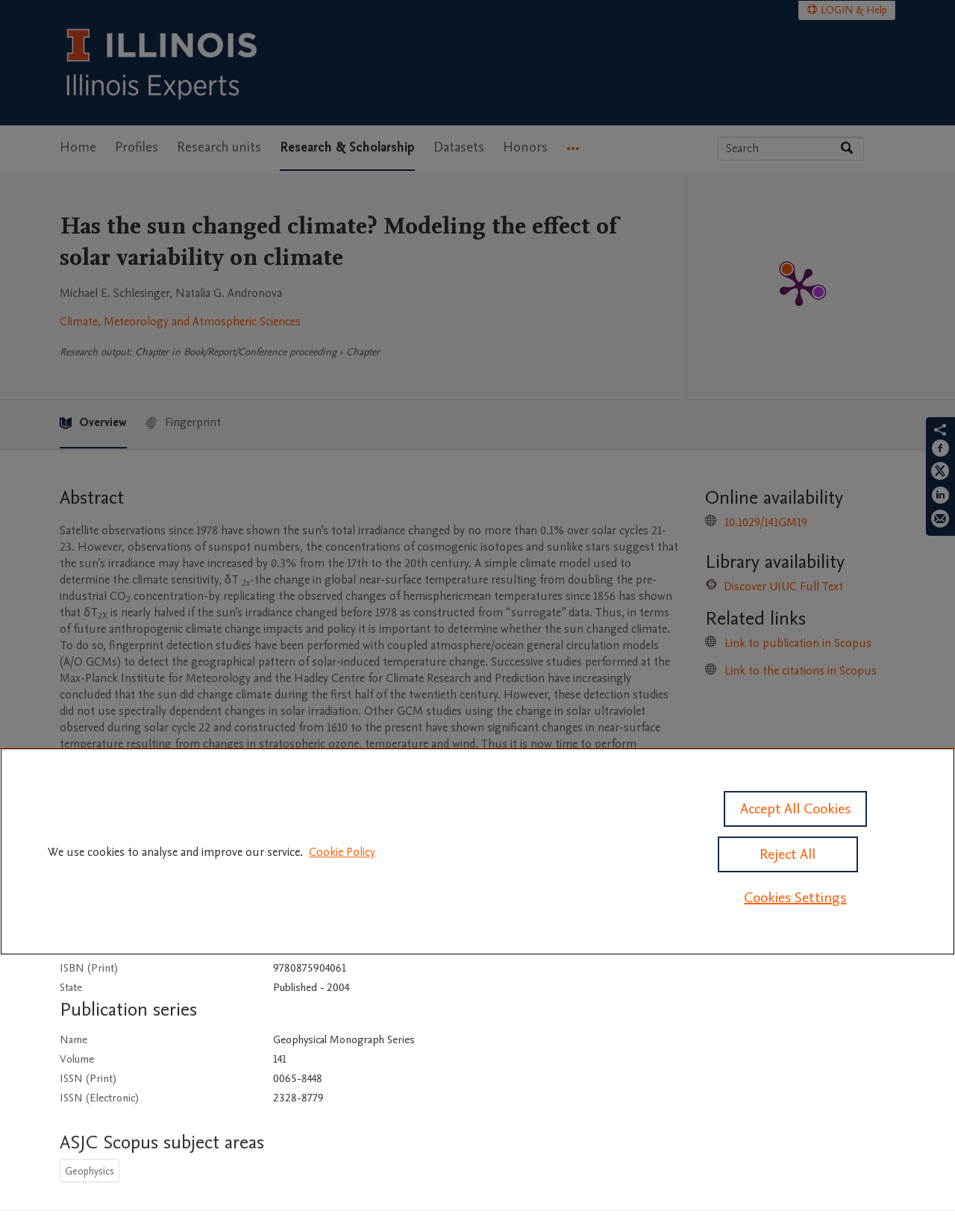Describe the webpage meticulously, covering all significant aspects.

This webpage is about a research publication titled "Has the sun changed climate? Modeling the effect of solar variability on climate" from the University of Illinois Urbana-Champaign. At the top, there is a university logo and a navigation menu with links to the home page, profiles, research units, and more. On the right side, there is a search bar with a "Search" button.

Below the navigation menu, there is a heading with the title of the publication, followed by the authors' names, Michael E. Schlesinger and Natalia G. Andronova. The publication is categorized as a chapter in a book/report/conference proceeding. There is also a link to "Climate, Meteorology and Atmospheric Sciences" and a section displaying publication metrics.

The abstract of the publication is presented in a large block of text, discussing the impact of solar variability on climate change. The text includes subscripts and formulas. Below the abstract, there is a table with details about the publication, including the original language, title of the host publication, editors, publisher, pages, and ISBN numbers.

Further down, there is a section titled "Publication series" with another table providing information about the publication series, including the name and volume.